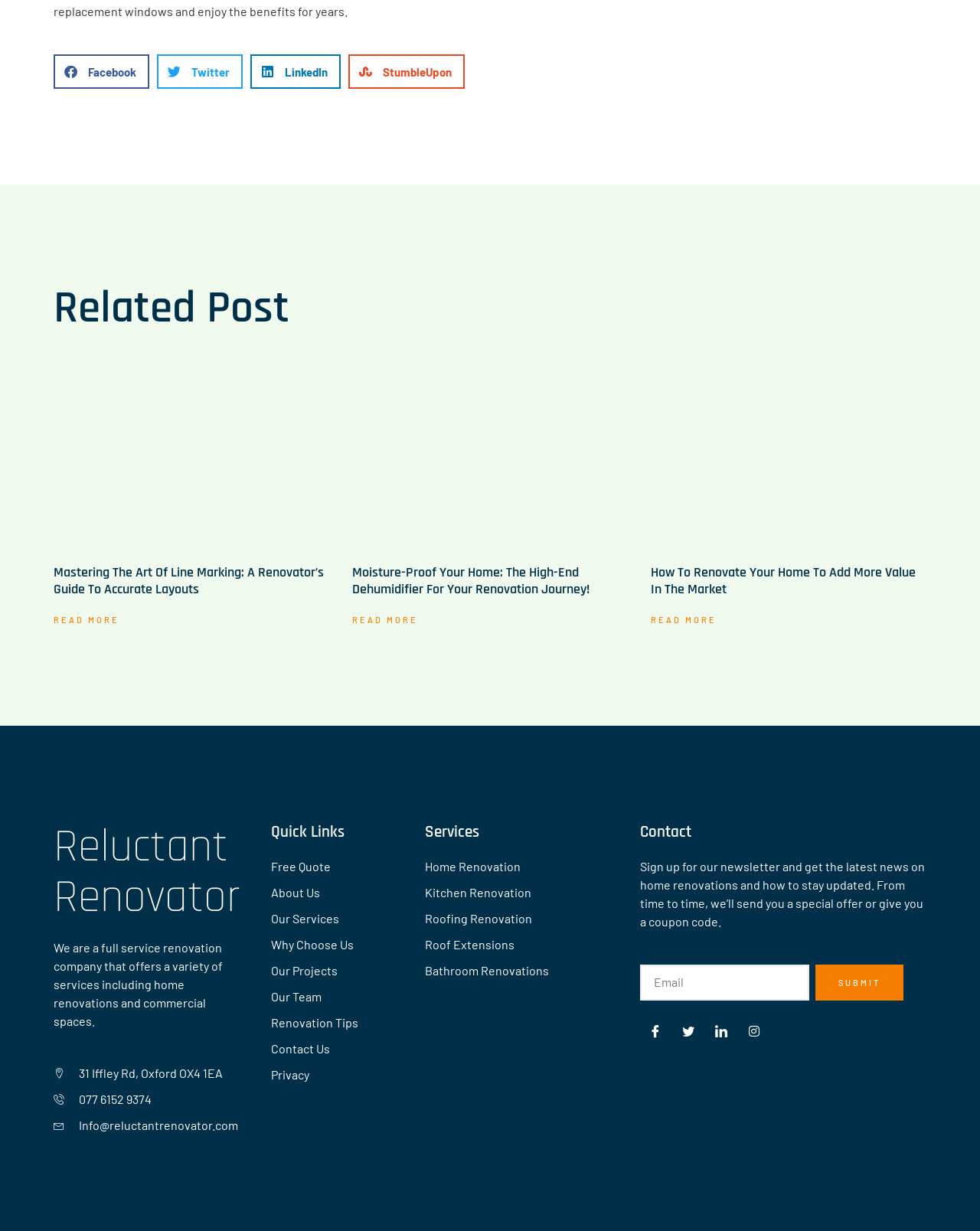What is the purpose of the 'Quick Links' section?
Refer to the image and give a detailed answer to the question.

I inferred the purpose of the 'Quick Links' section by looking at the links it contains, which include 'Free Quote', 'About Us', and 'Our Services'. These links appear to be important pages on the website, and the section is labeled as 'Quick Links', suggesting that it is intended to provide easy access to these pages.